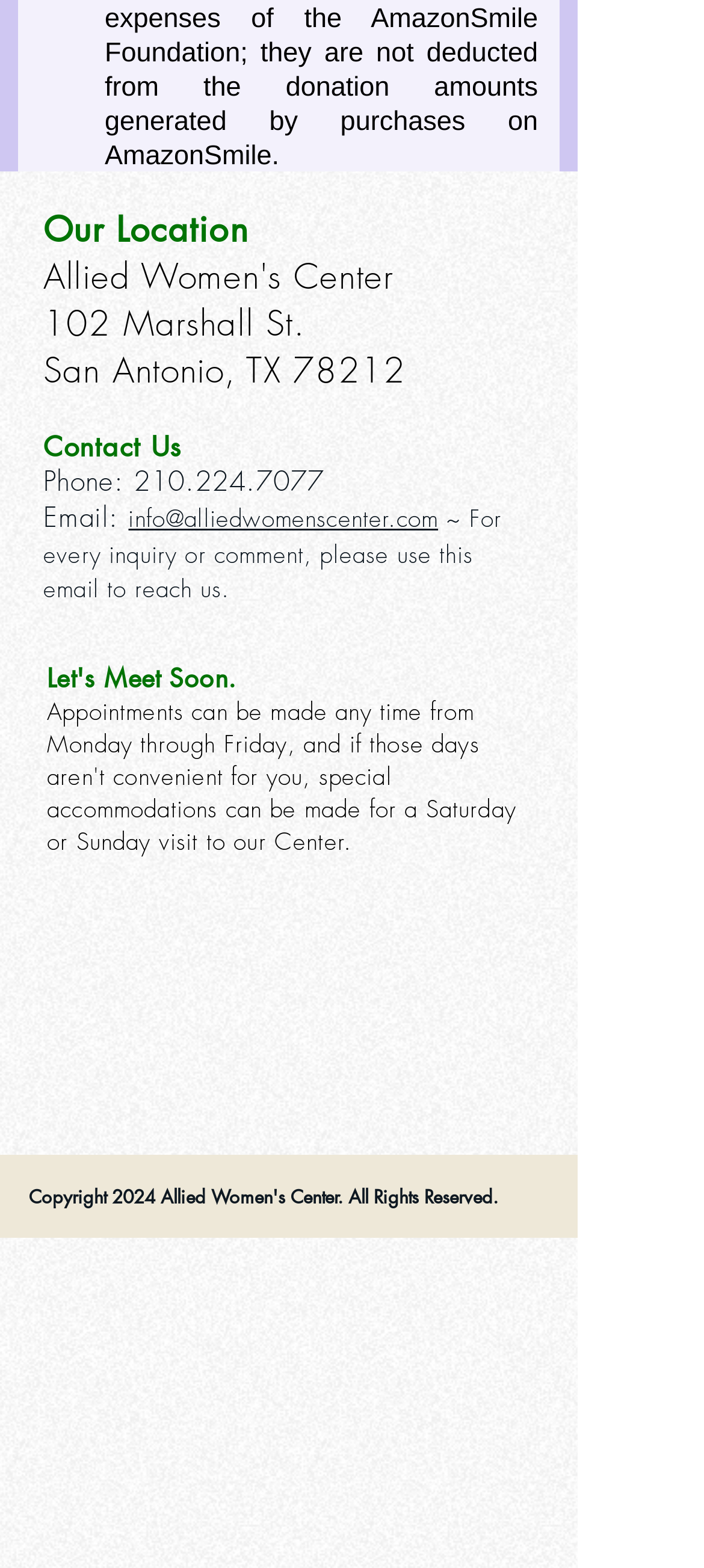Give a one-word or phrase response to the following question: What is the phone number?

210.224.7077